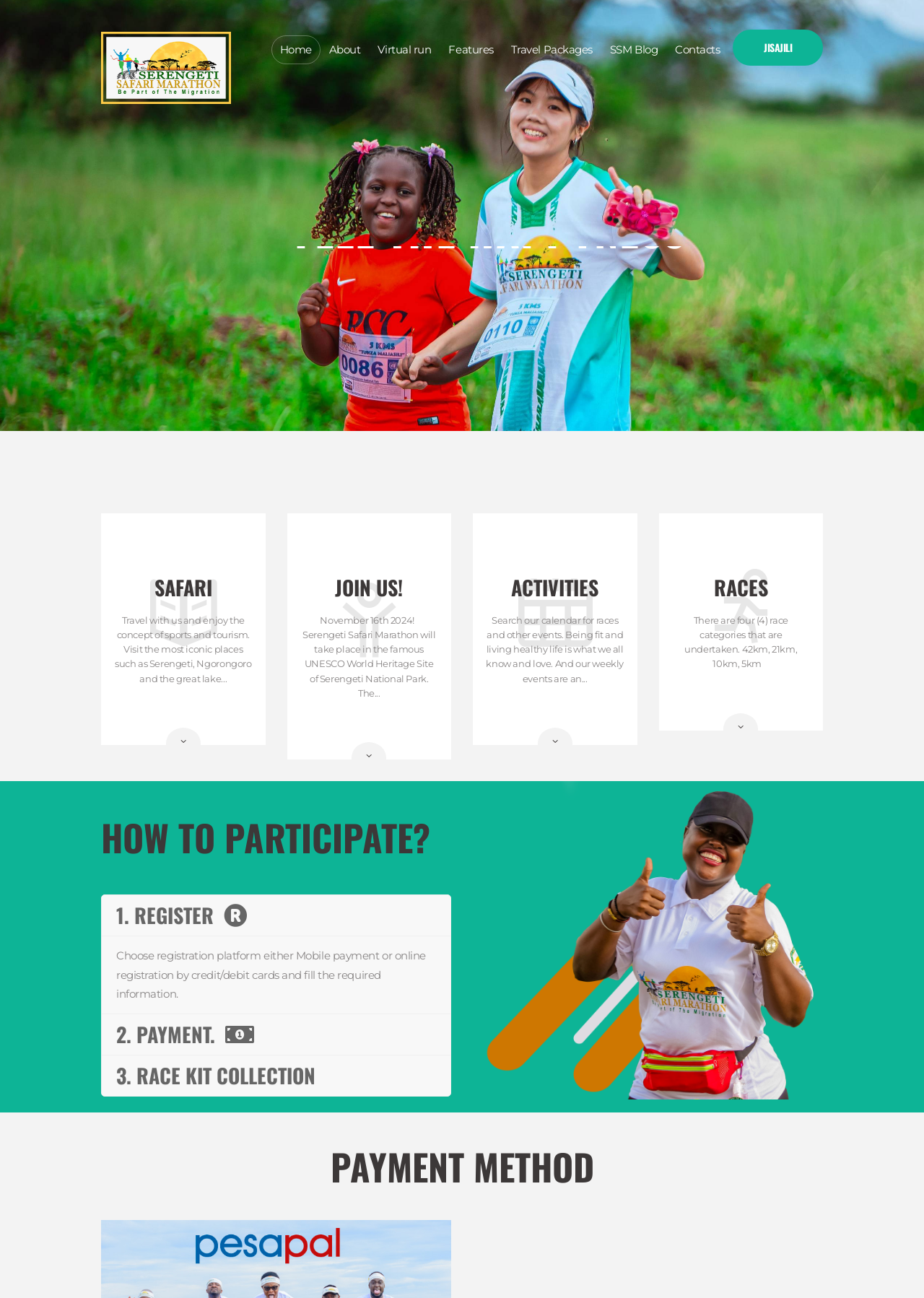Please give the bounding box coordinates of the area that should be clicked to fulfill the following instruction: "Click the 'JOIN US!' button". The coordinates should be in the format of four float numbers from 0 to 1, i.e., [left, top, right, bottom].

[0.363, 0.441, 0.436, 0.464]